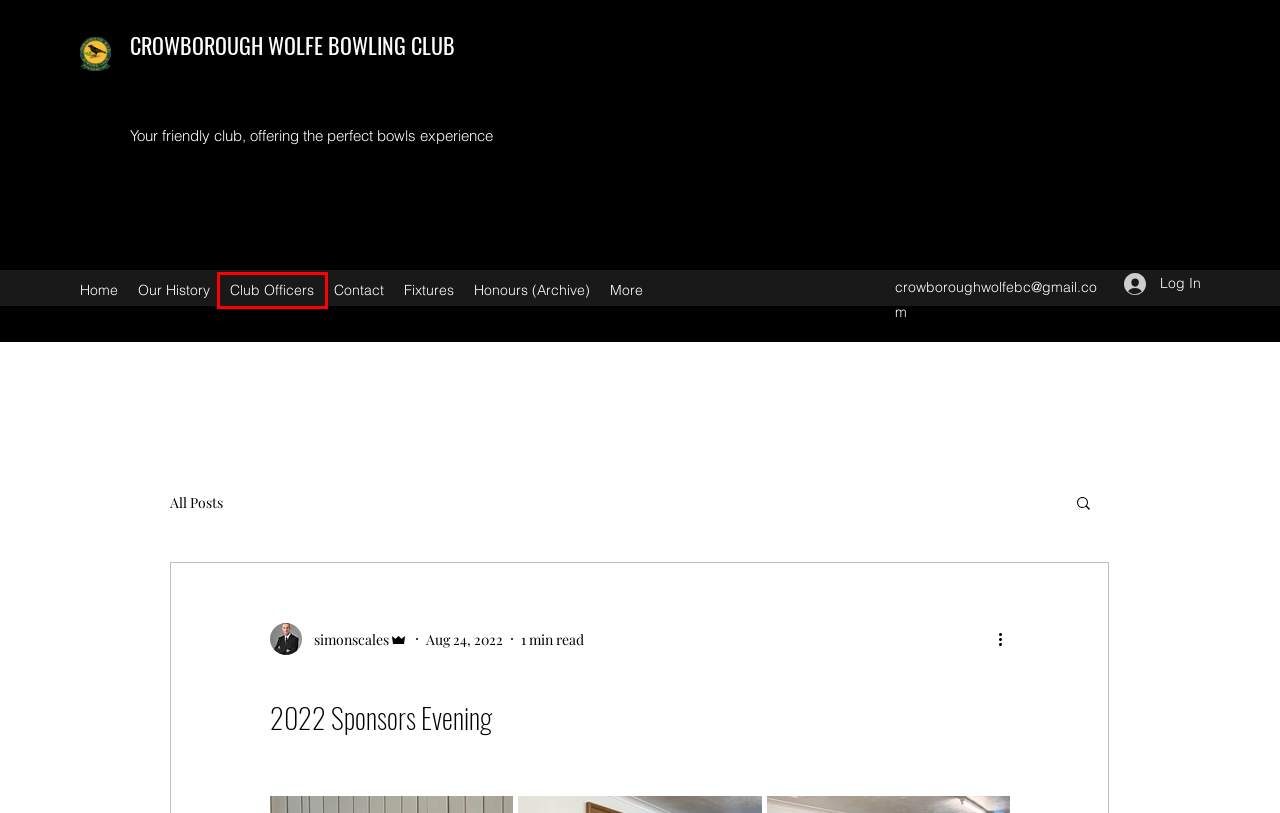A screenshot of a webpage is given, marked with a red bounding box around a UI element. Please select the most appropriate webpage description that fits the new page after clicking the highlighted element. Here are the candidates:
A. Bowls Club | Crowborough Wolfe Bowling Club | England
B. 2024 Mixed Drawn Triples Final
C. Honours (Archive) | Crowborough Wolfe Bowling Club
D. Contact | Crowborough Wolfe Bowling Club
E. Fixtures | Crowborough Wolfe Bowling Club
F. News / Blog | Crowborough Wolfe Bowling Club
G. Our History | Crowborough Wolfe Bowling Club
H. Club Officers | Crowborough Wolfe Bowling Club

H